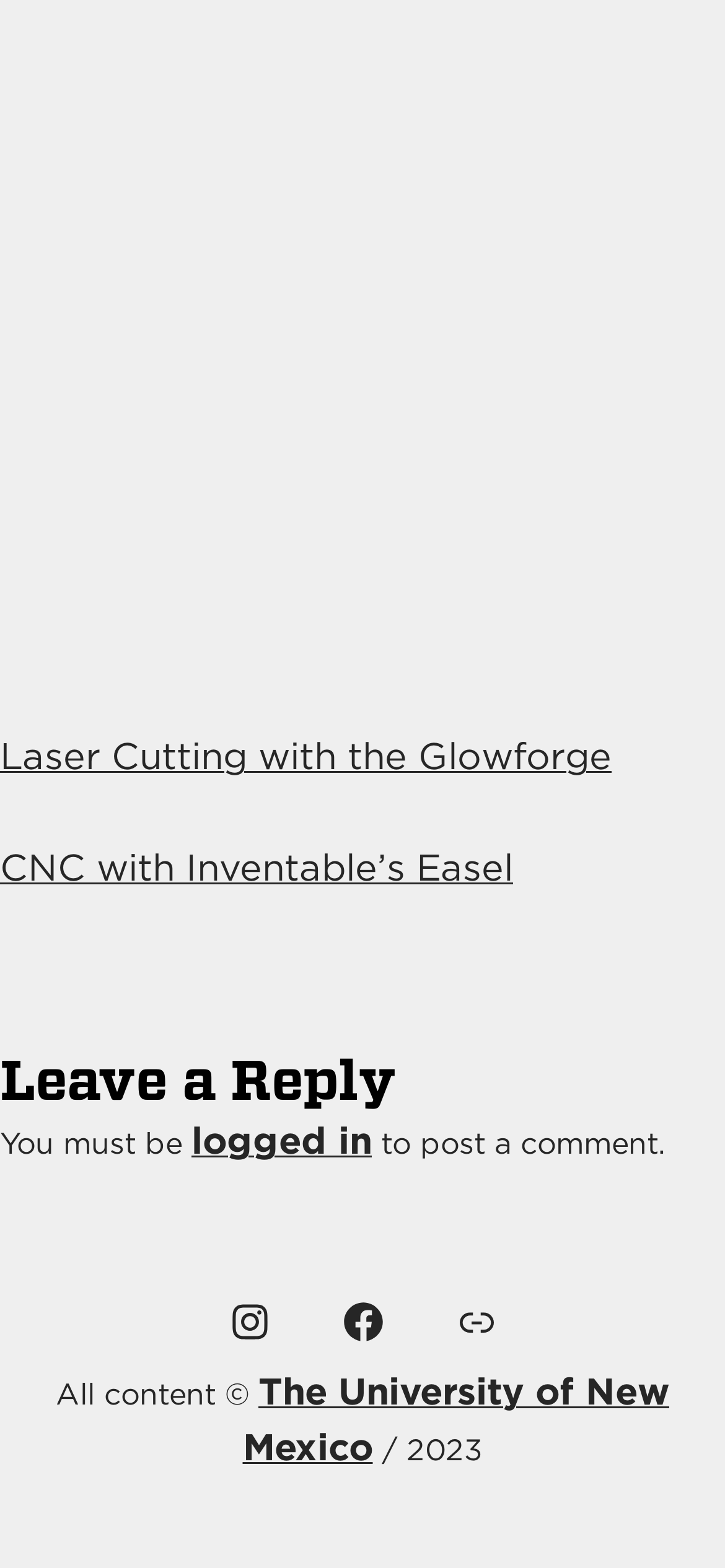What is required to post a comment?
Provide a one-word or short-phrase answer based on the image.

To be logged in